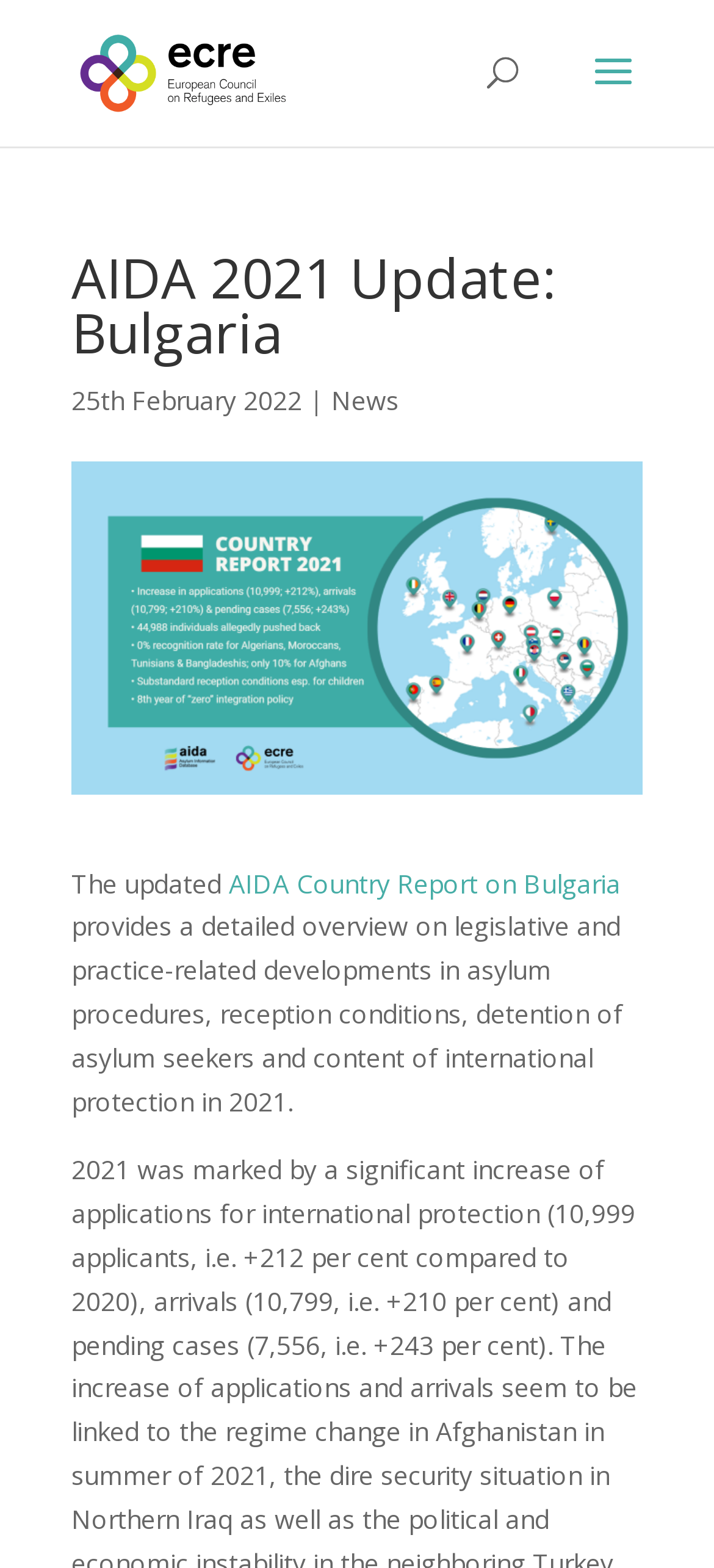Provide a one-word or short-phrase answer to the question:
What is the organization behind the report?

European Council on Refugees and Exiles (ECRE)